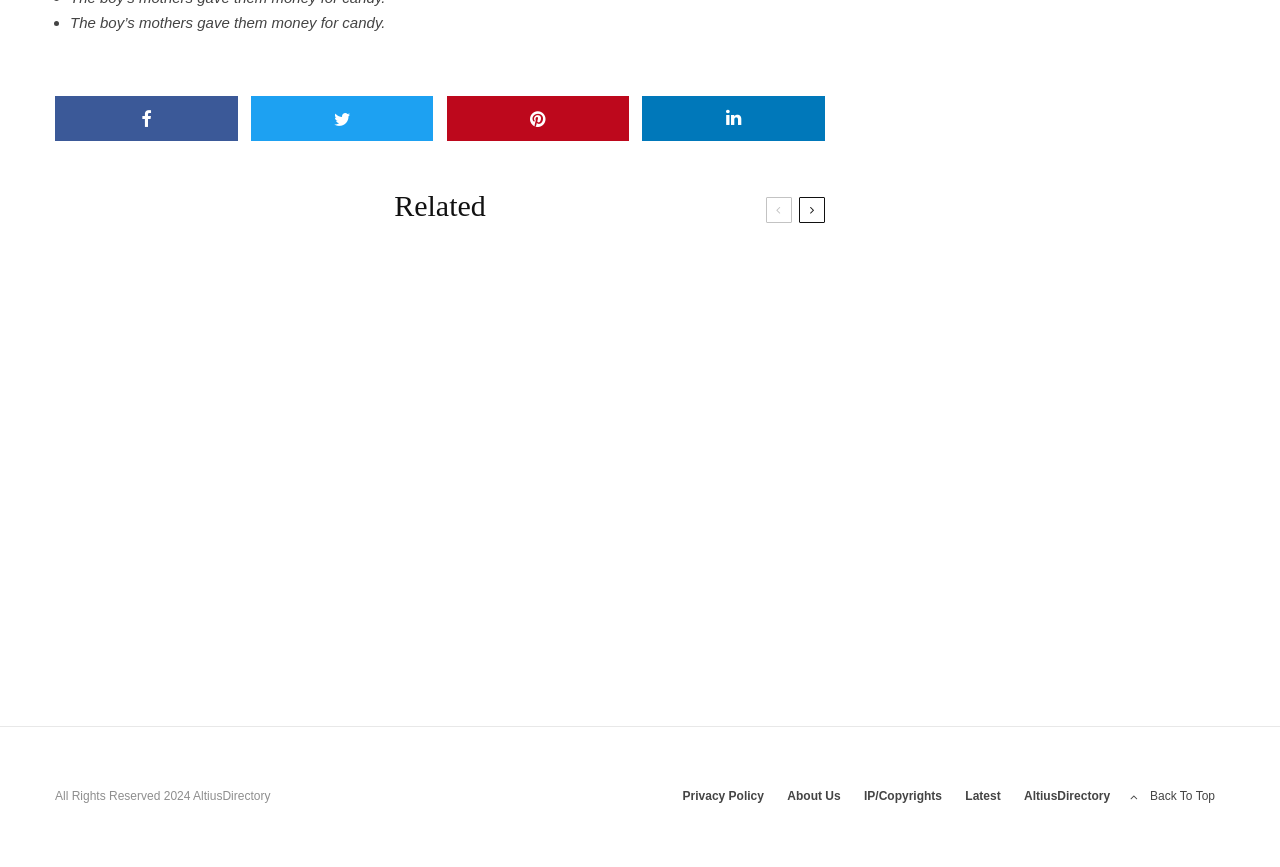Determine the bounding box coordinates of the clickable element to achieve the following action: 'Share on social media'. Provide the coordinates as four float values between 0 and 1, formatted as [left, top, right, bottom].

[0.043, 0.111, 0.186, 0.163]